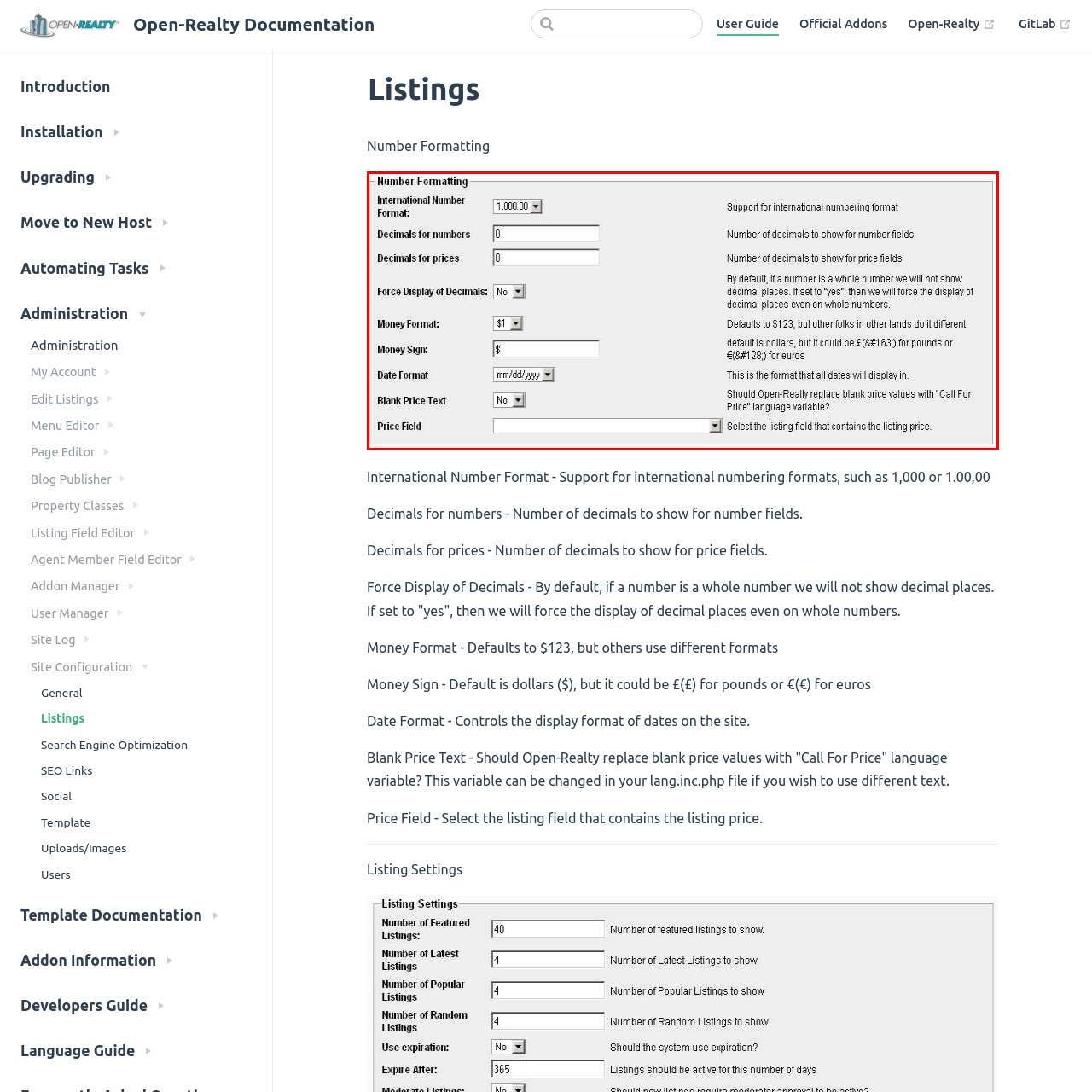Please look at the highlighted area within the red border and provide the answer to this question using just one word or phrase: 
What is the purpose of the 'Blank Price Text' option?

To display 'Call For Price'